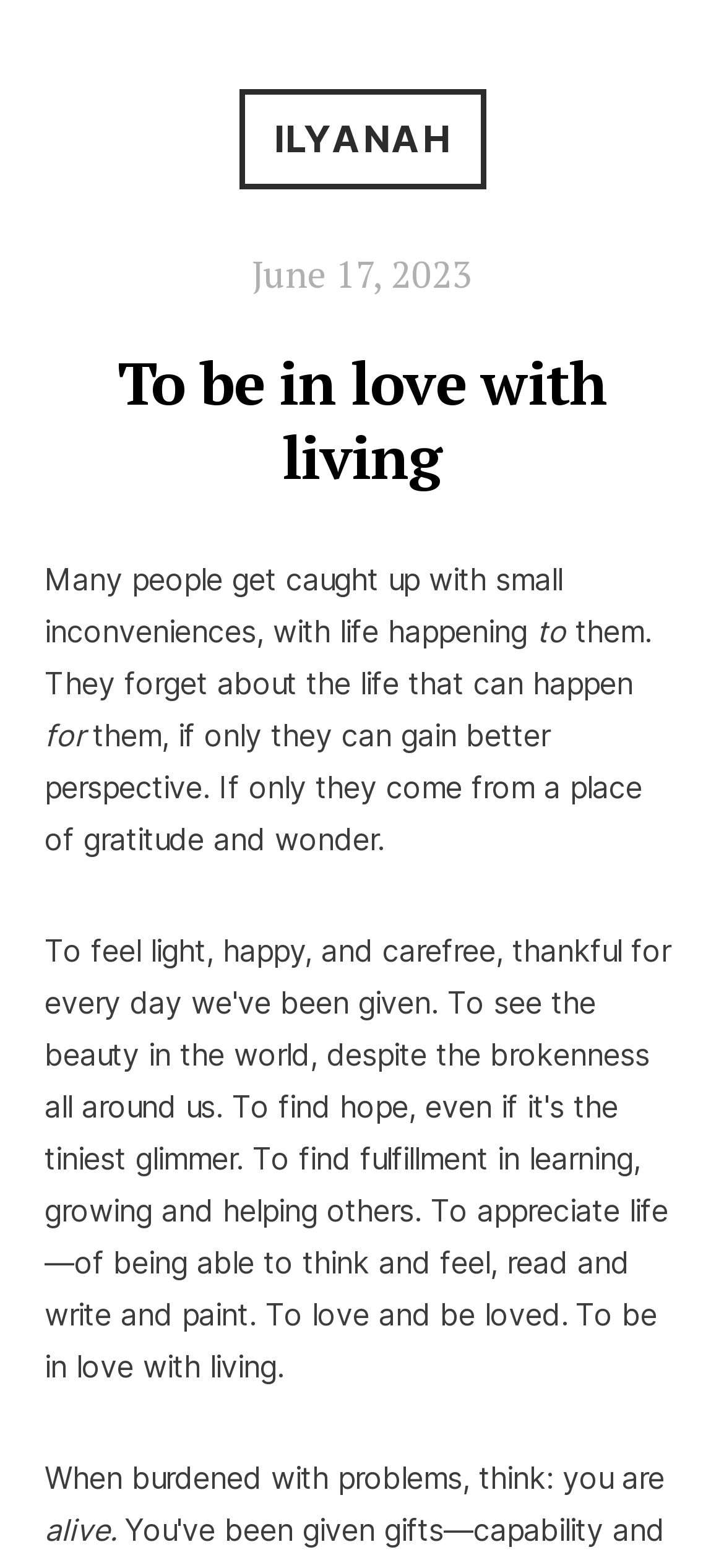Answer the question below using just one word or a short phrase: 
What is the theme of the text on the webpage?

Appreciation for life